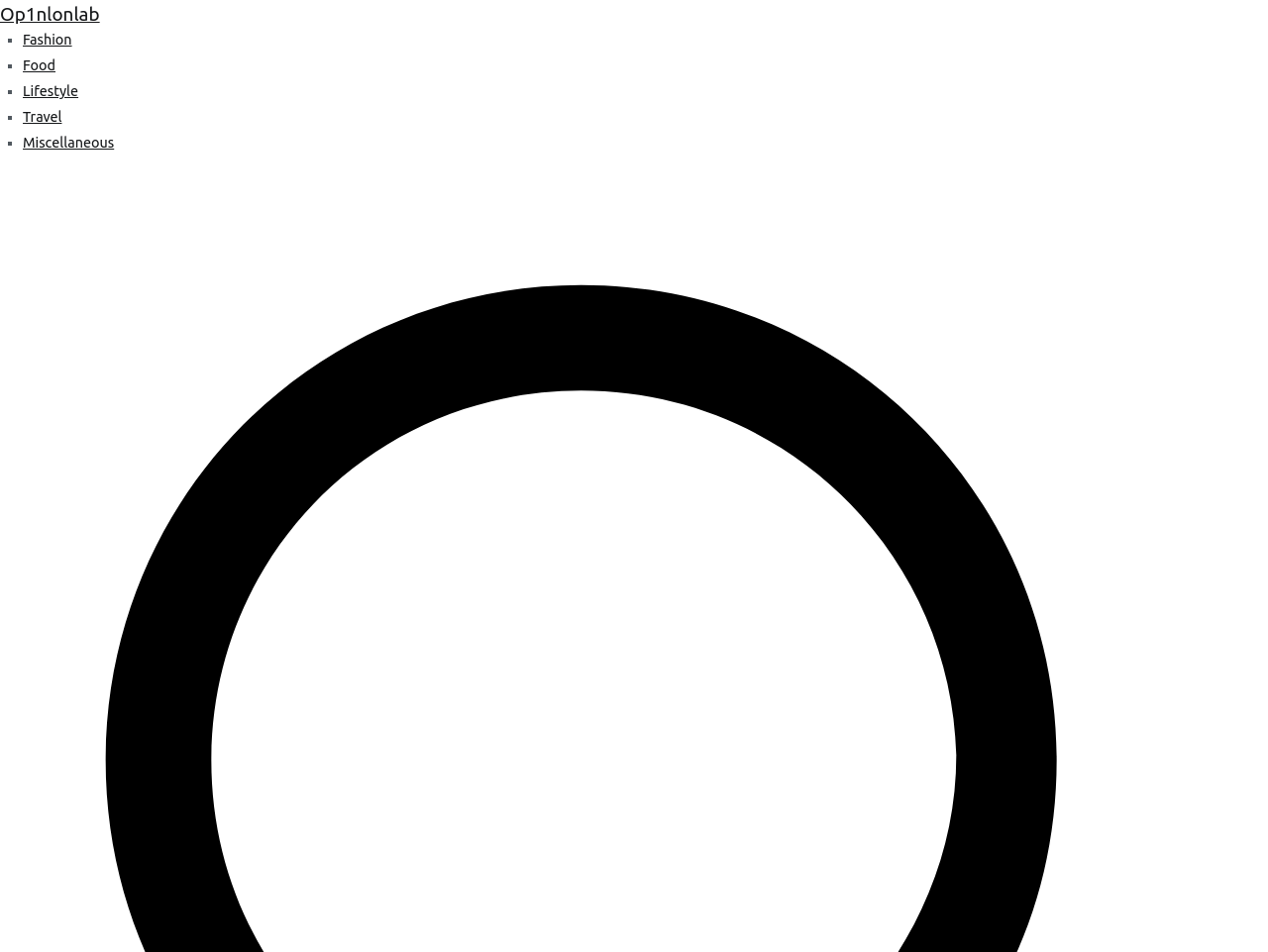Write an exhaustive caption that covers the webpage's main aspects.

The webpage is titled "Health Spa Relaxation – Op1nlonlab" and appears to be a categorized list of topics. At the top, there is a link to "Op1nlonlab" positioned near the left edge of the page. Below it, there are five categories listed in a vertical column, each preceded by a bullet point (represented by the "■" symbol). The categories are "Fashion", "Food", "Lifestyle", "Travel", and "Miscellaneous", listed in that order from top to bottom. Each category is a clickable link, and they are evenly spaced and aligned to the left side of the page.